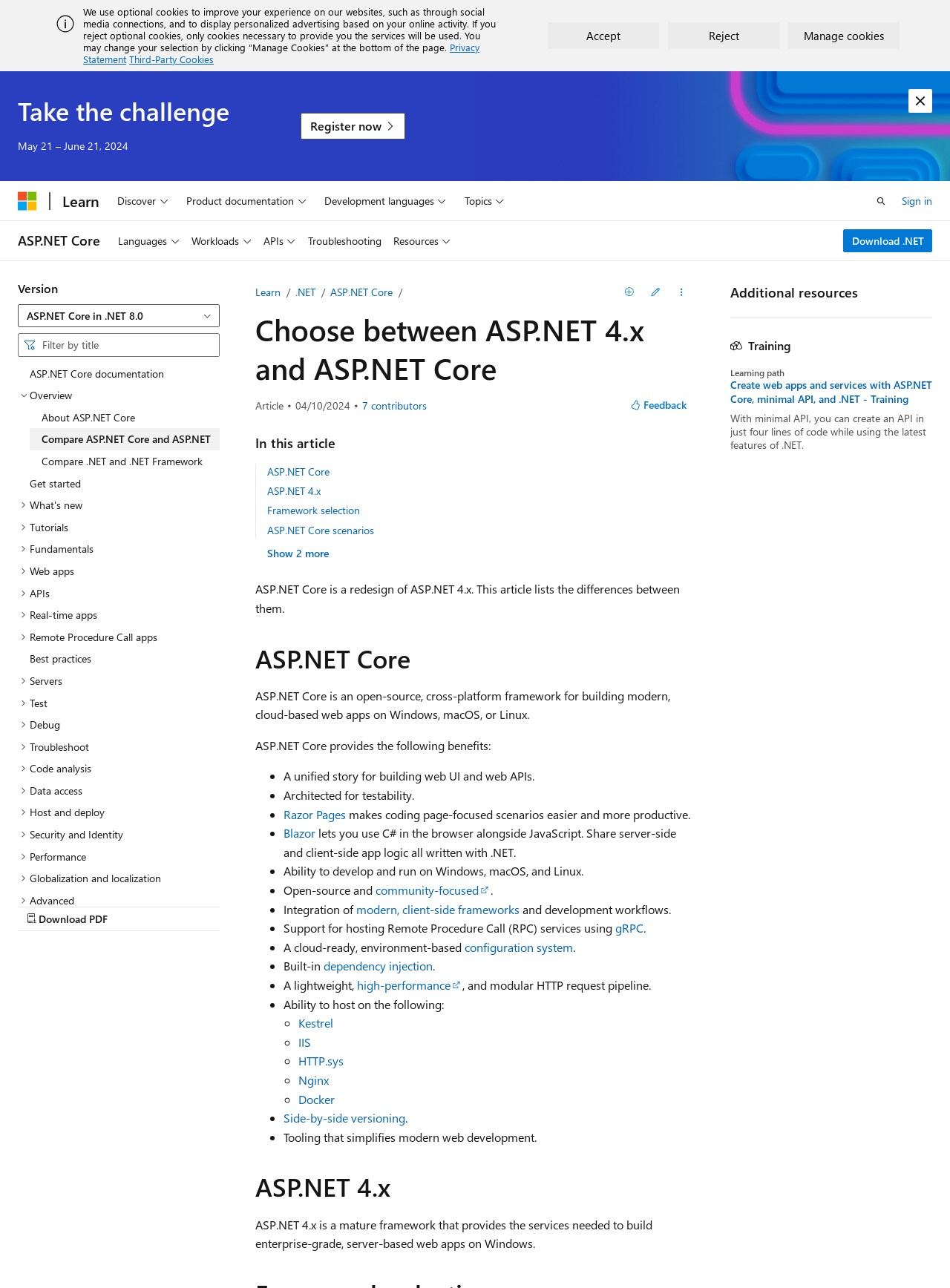Respond to the question below with a concise word or phrase:
What is the challenge period?

May 21 – June 21, 2024